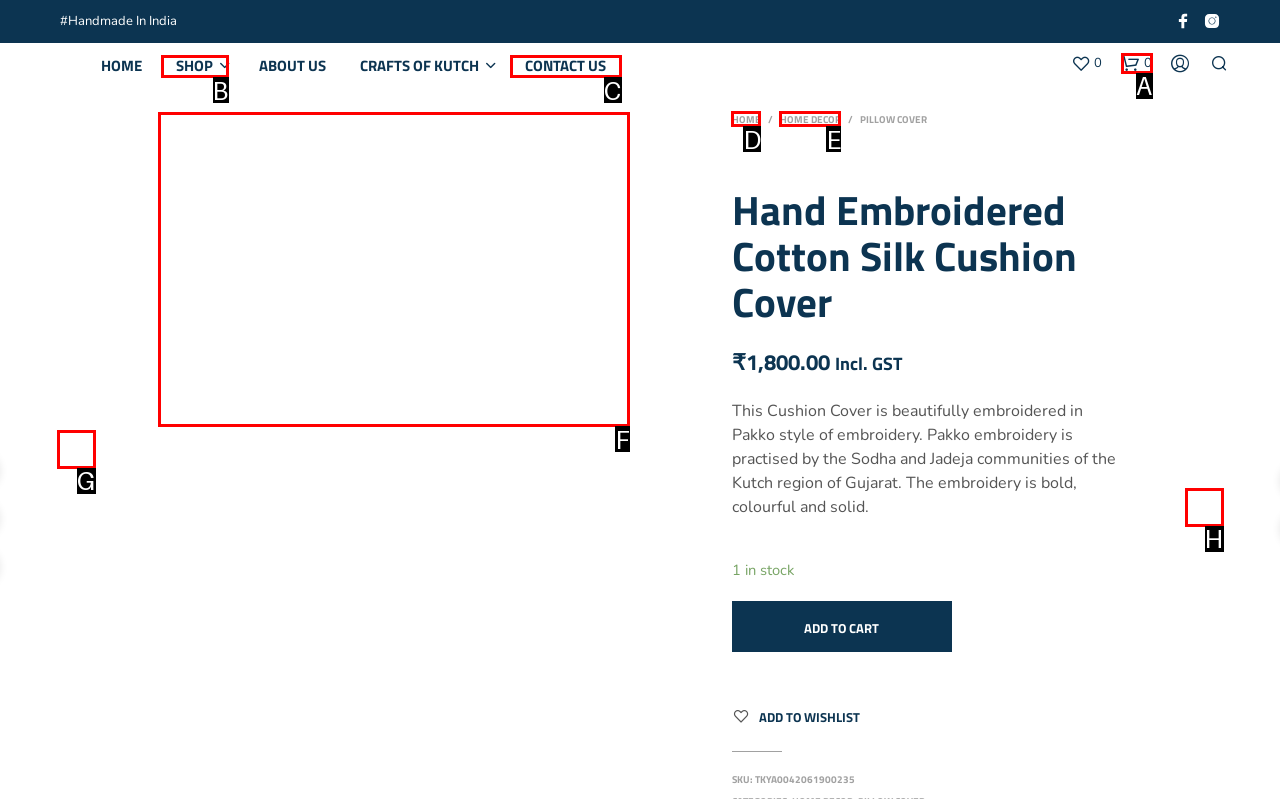Please select the letter of the HTML element that fits the description: parent_node: Contact person name="Send E-Mail". Answer with the option's letter directly.

None